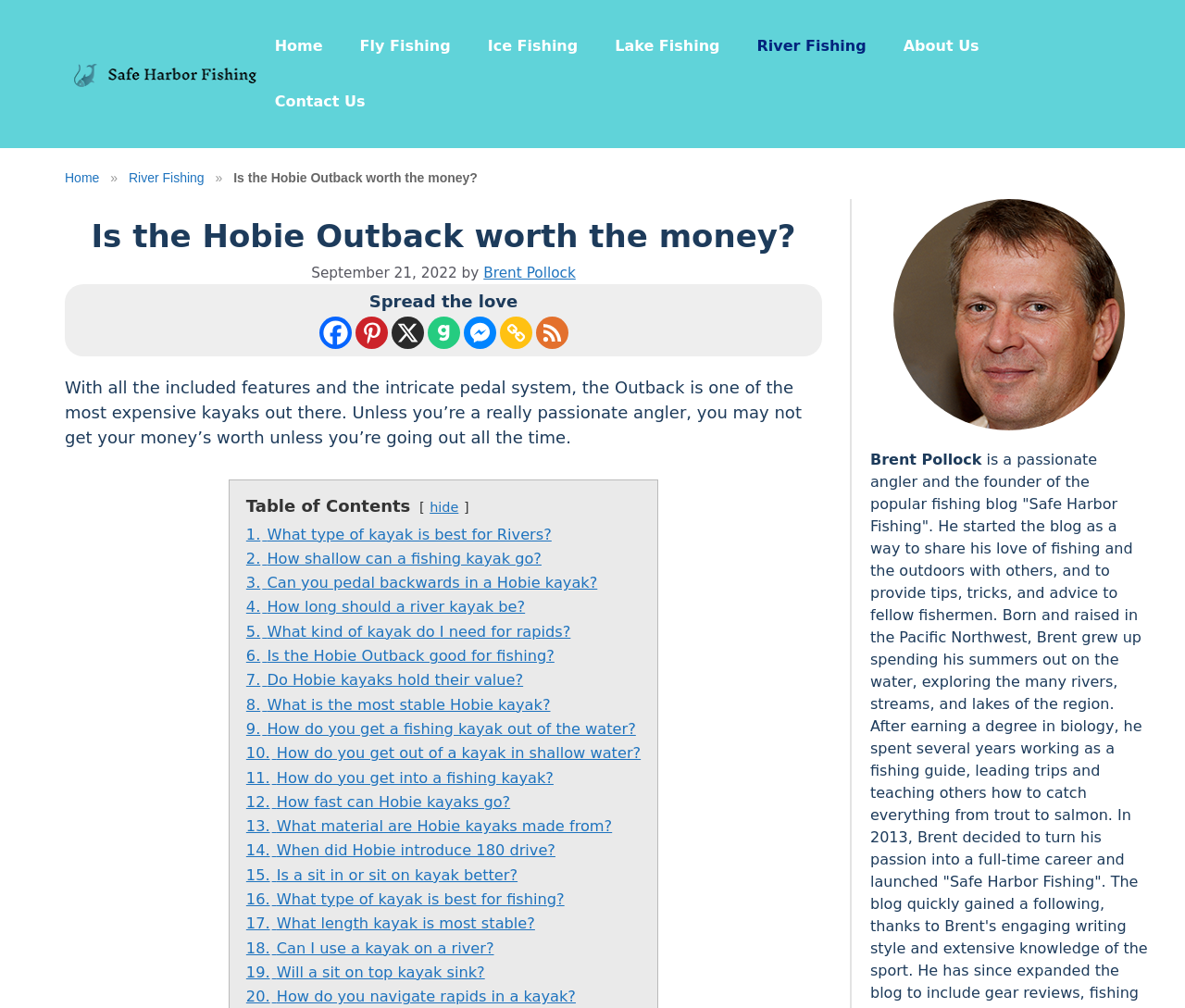Provide the bounding box coordinates of the HTML element this sentence describes: "aria-label="Gab" title="Gab"".

[0.002, 0.258, 0.033, 0.295]